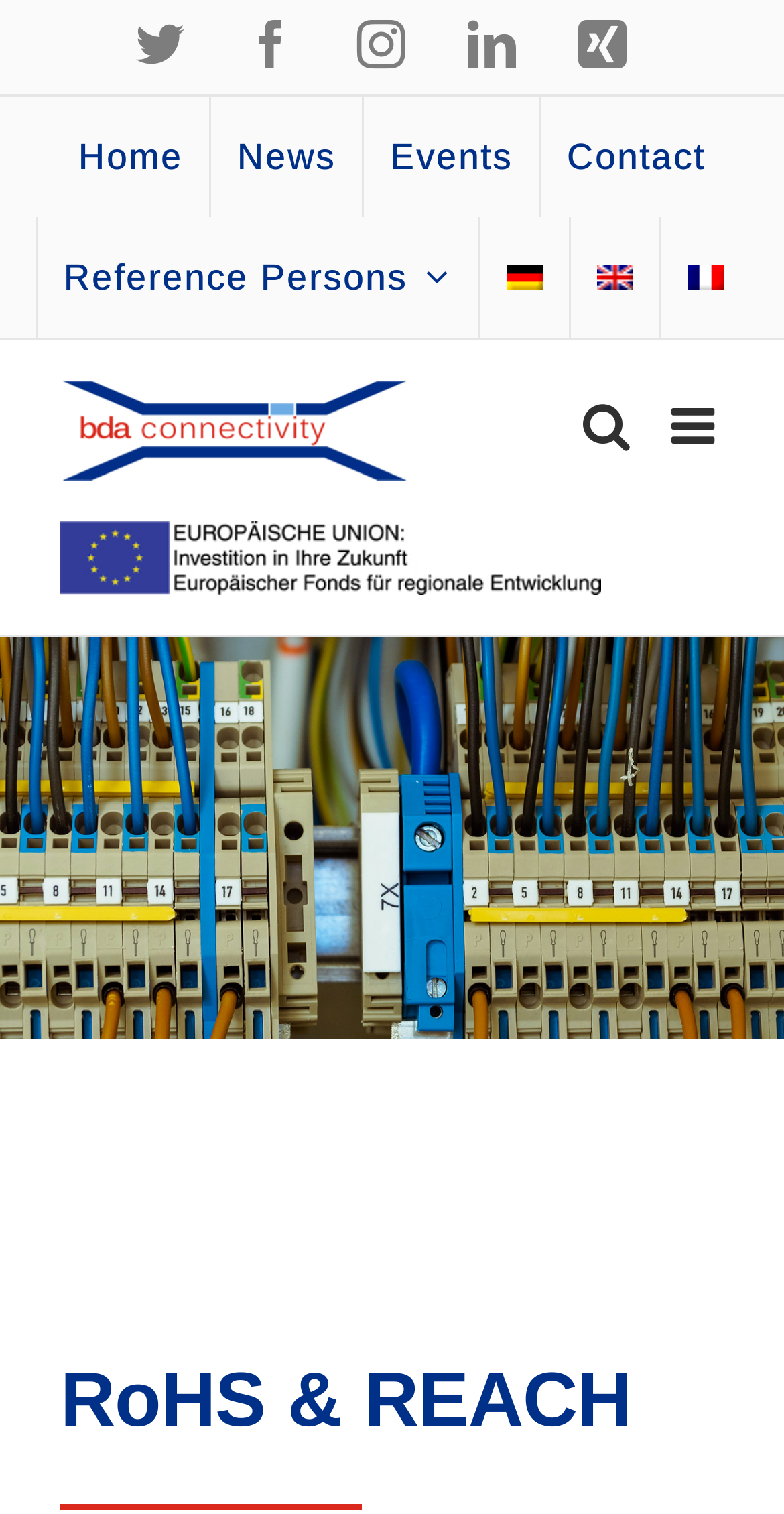Could you indicate the bounding box coordinates of the region to click in order to complete this instruction: "Toggle mobile menu".

[0.856, 0.264, 0.923, 0.297]